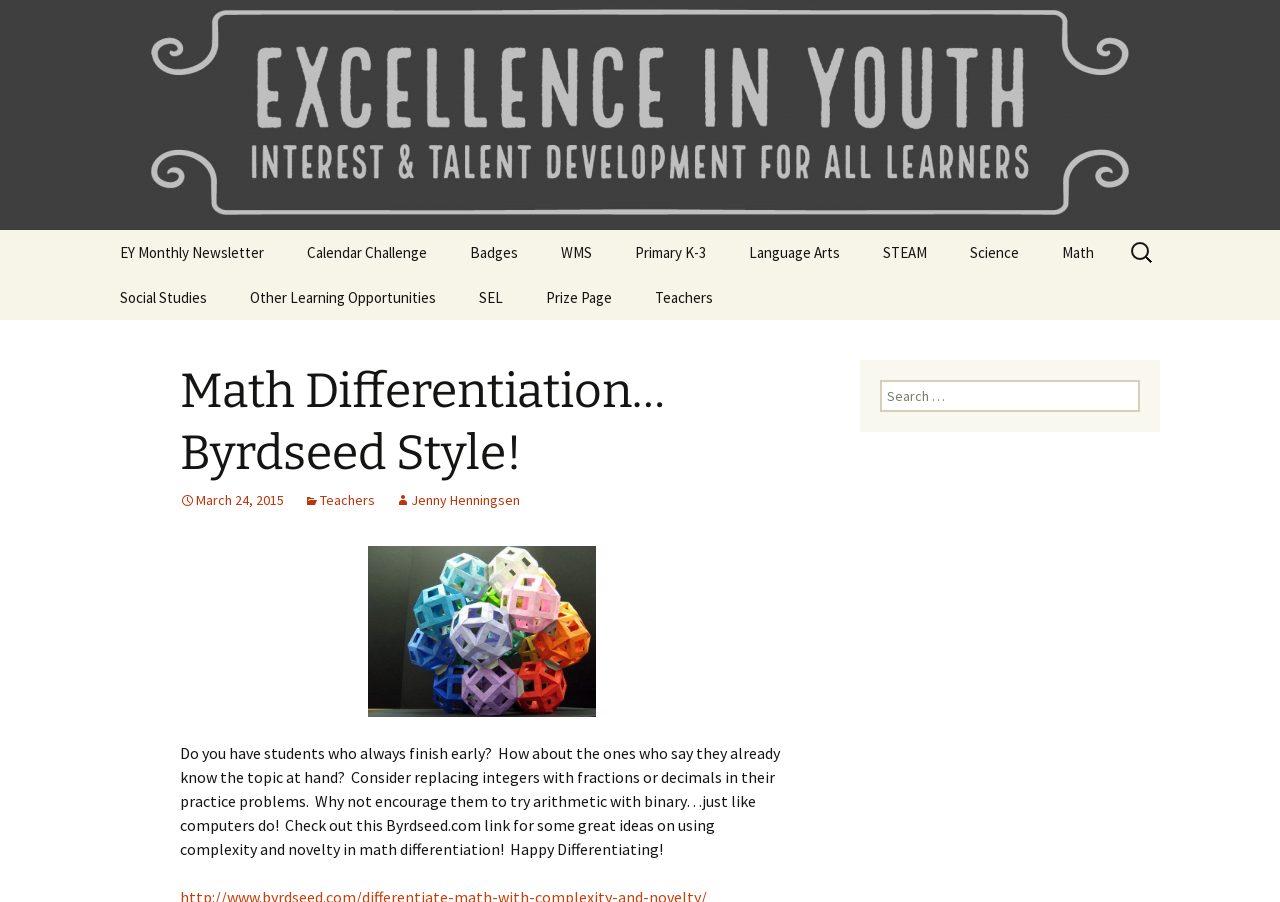What is the topic of the 'Math' section?
Please respond to the question thoroughly and include all relevant details.

The 'Math' section is located on the right side of the webpage, and it contains links to various math-related resources, such as 'Mini Sparks', 'Badges', and 'Kindergarten' to '6th Grade' math resources. This suggests that the topic of the 'Math' section is mathematics education.